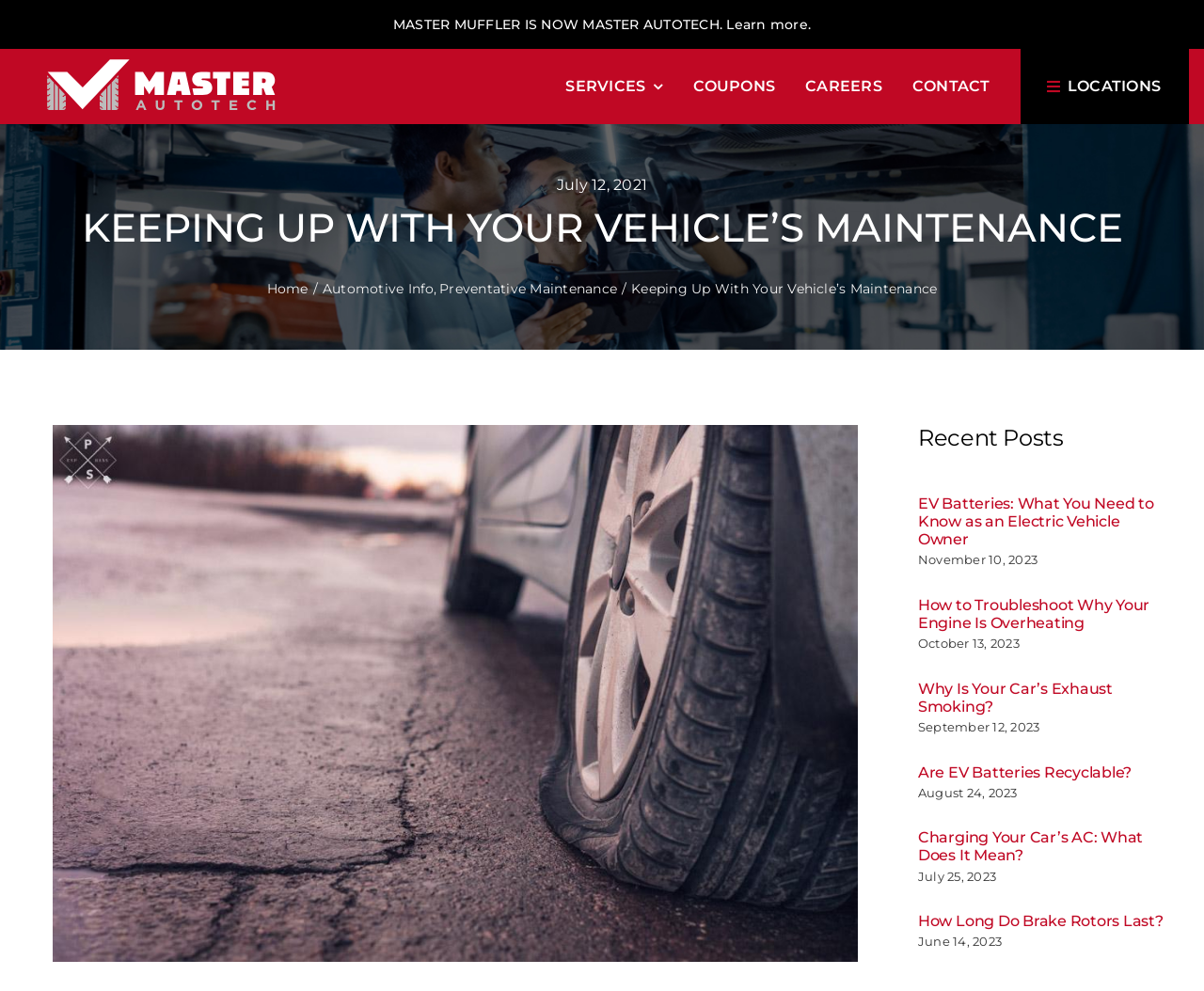Provide the bounding box coordinates of the HTML element described by the text: "Are EV Batteries Recyclable?". The coordinates should be in the format [left, top, right, bottom] with values between 0 and 1.

[0.762, 0.77, 0.94, 0.788]